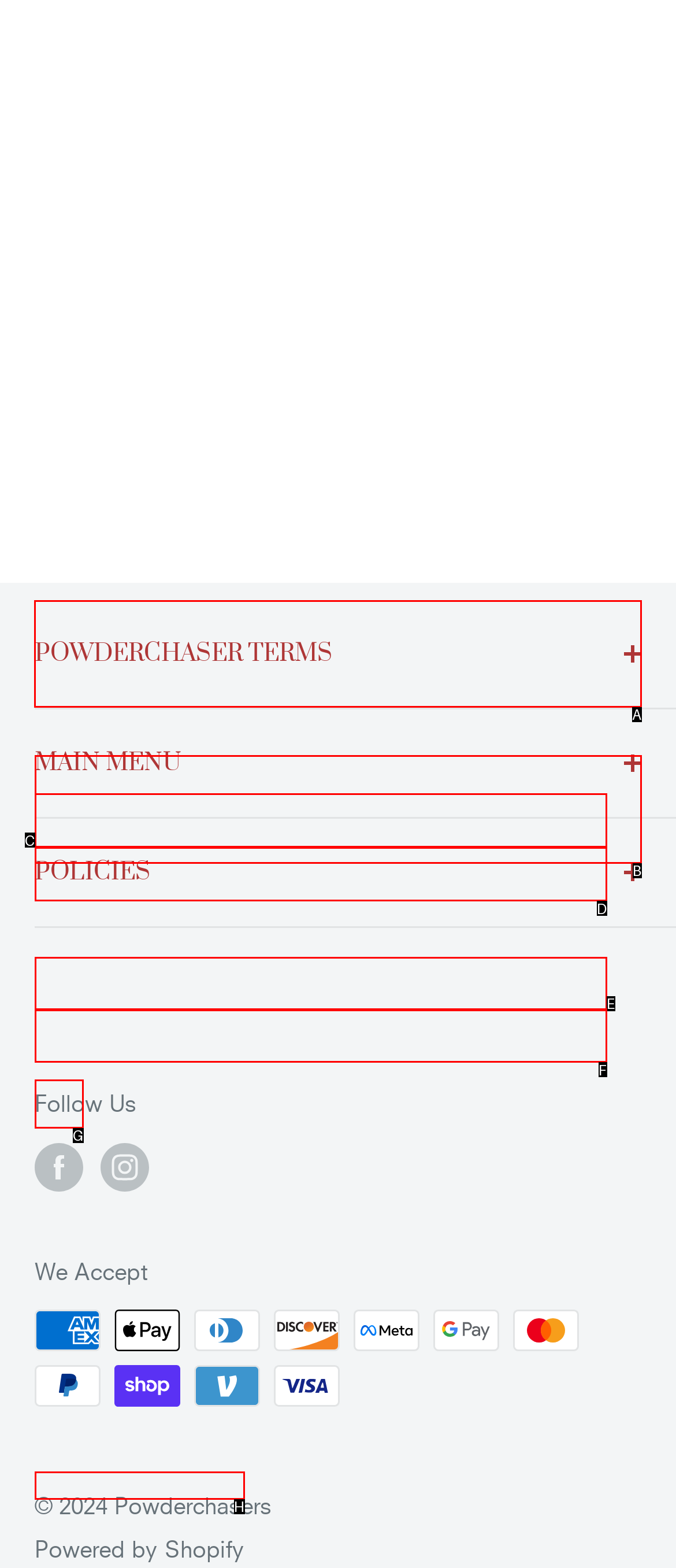Point out the option that needs to be clicked to fulfill the following instruction: View Tracking page
Answer with the letter of the appropriate choice from the listed options.

None